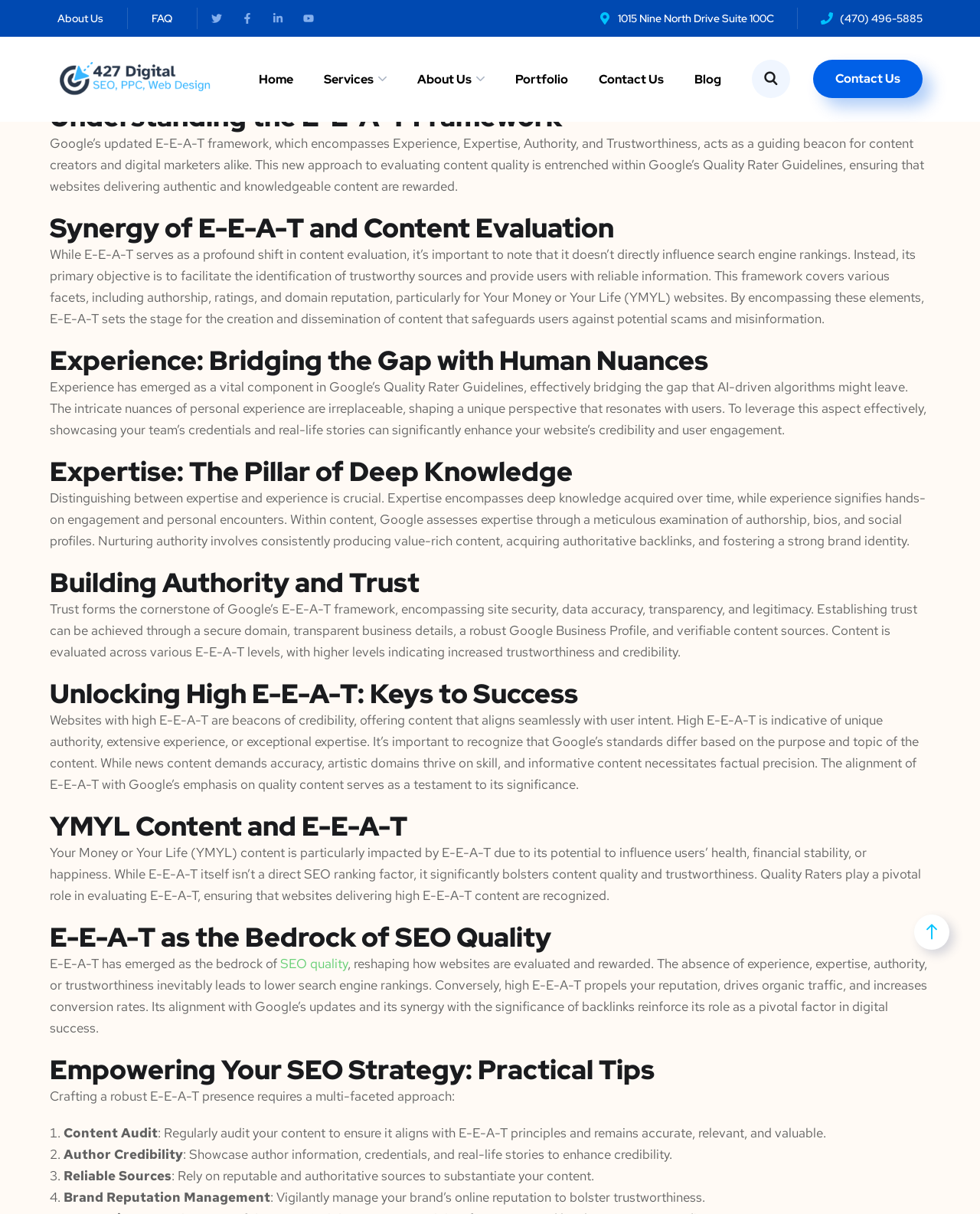Kindly determine the bounding box coordinates of the area that needs to be clicked to fulfill this instruction: "Visit the 'Delta 8 gummies' page".

None